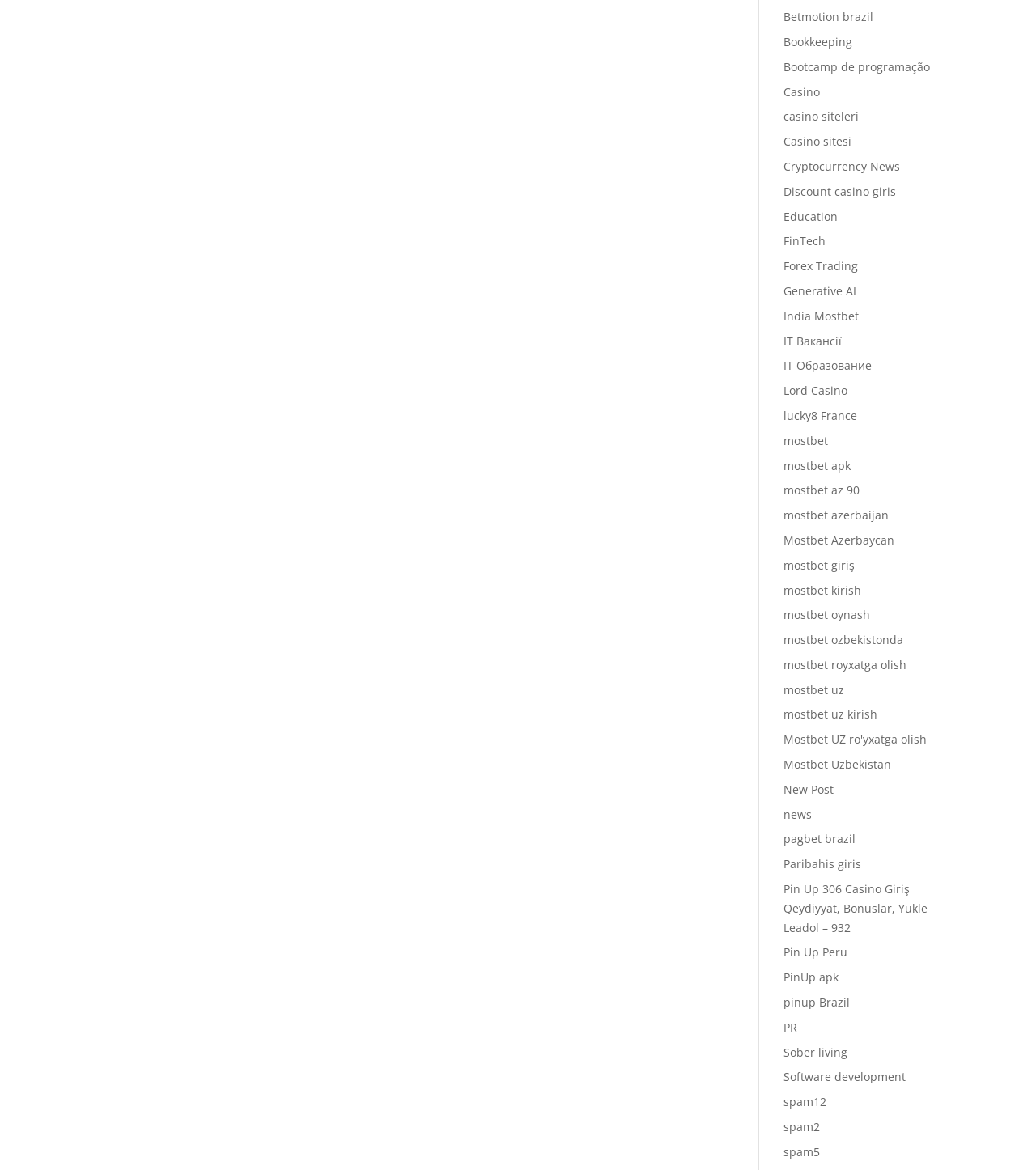Identify the bounding box for the UI element described as: "Lord Casino". Ensure the coordinates are four float numbers between 0 and 1, formatted as [left, top, right, bottom].

[0.756, 0.327, 0.818, 0.34]